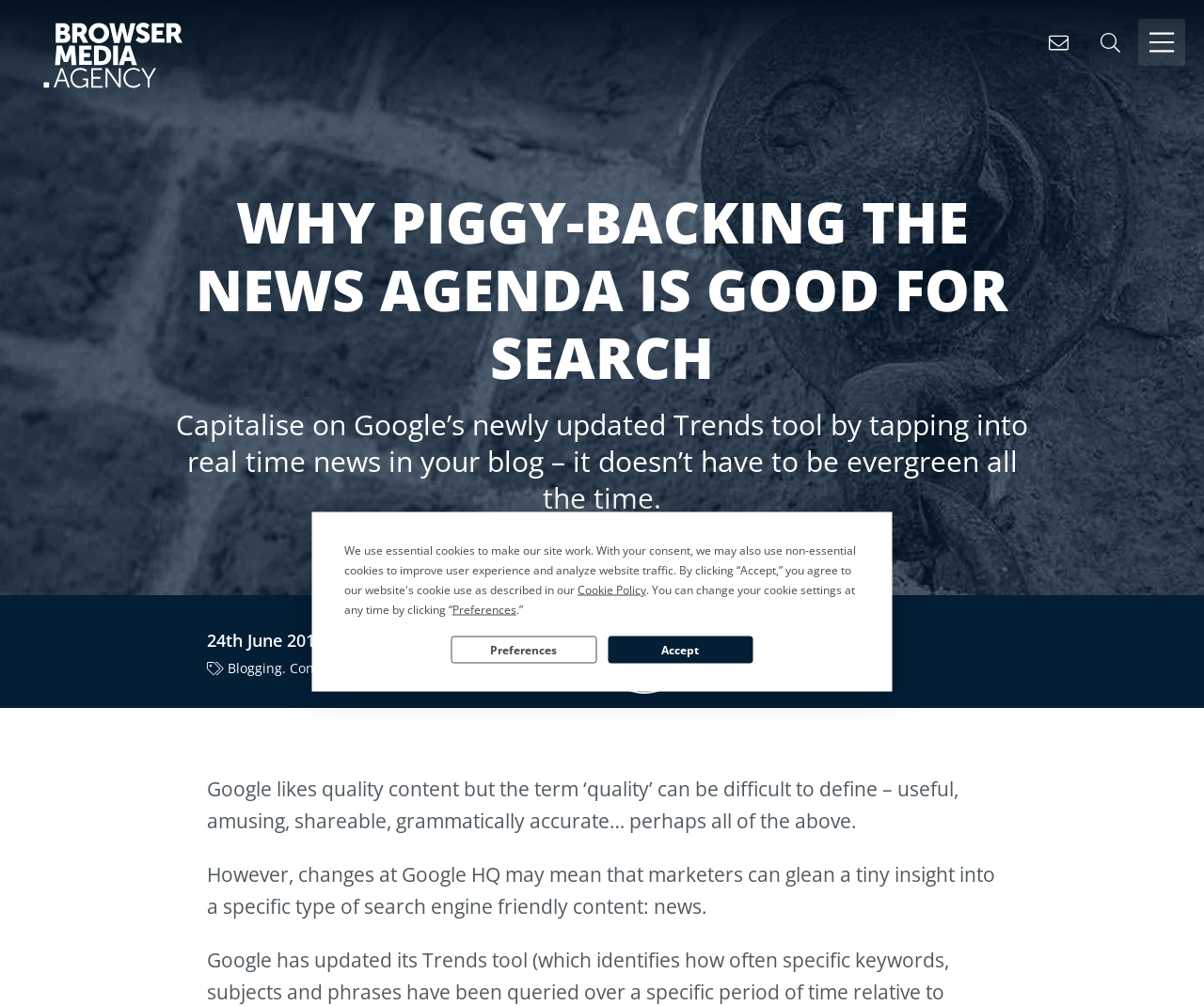Determine the bounding box coordinates of the UI element described by: "SEO / Online PR".

[0.344, 0.655, 0.427, 0.673]